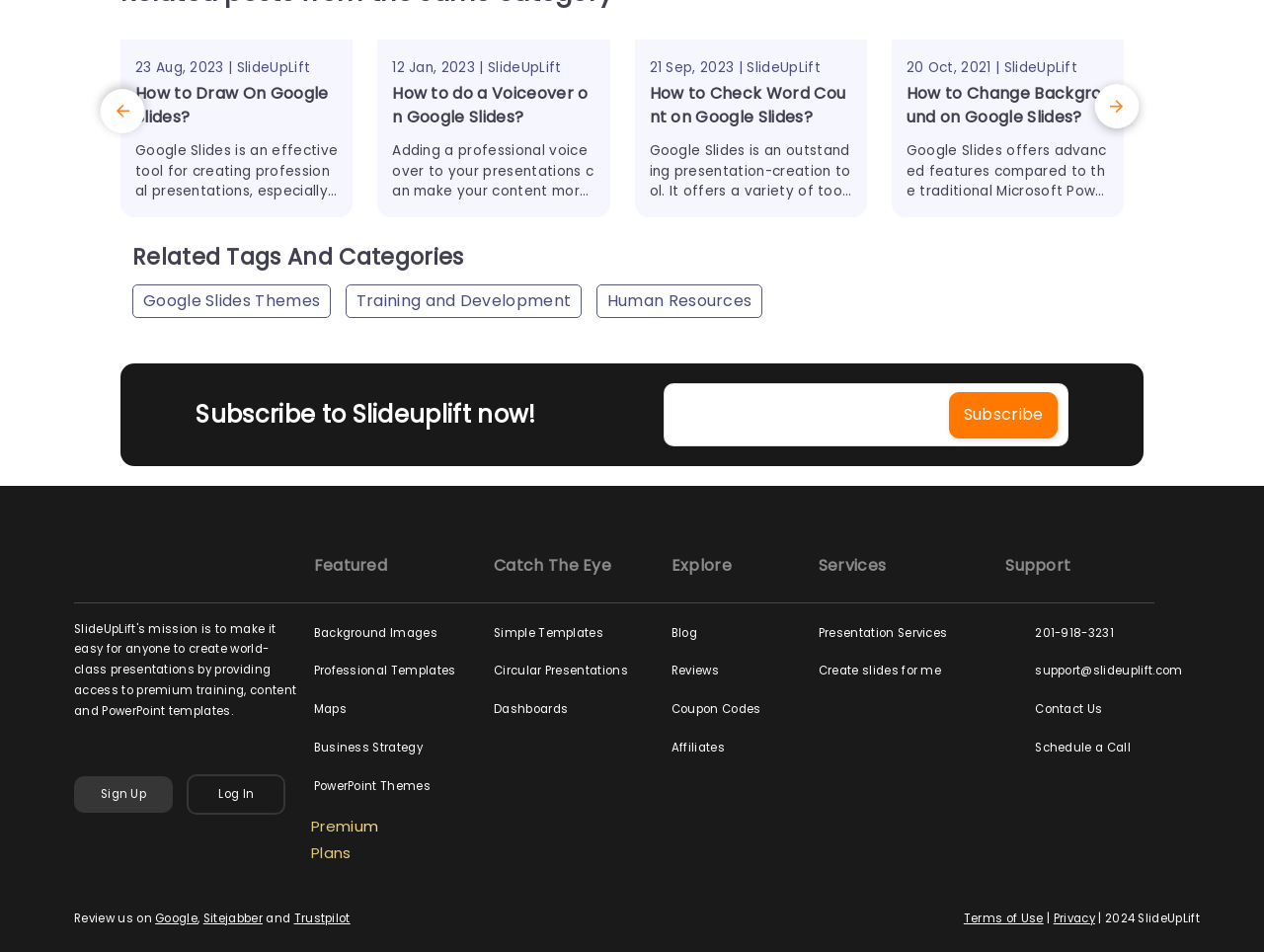Identify the bounding box for the UI element described as: "Catch The Eye". Ensure the coordinates are four float numbers between 0 and 1, formatted as [left, top, right, bottom].

[0.379, 0.583, 0.522, 0.616]